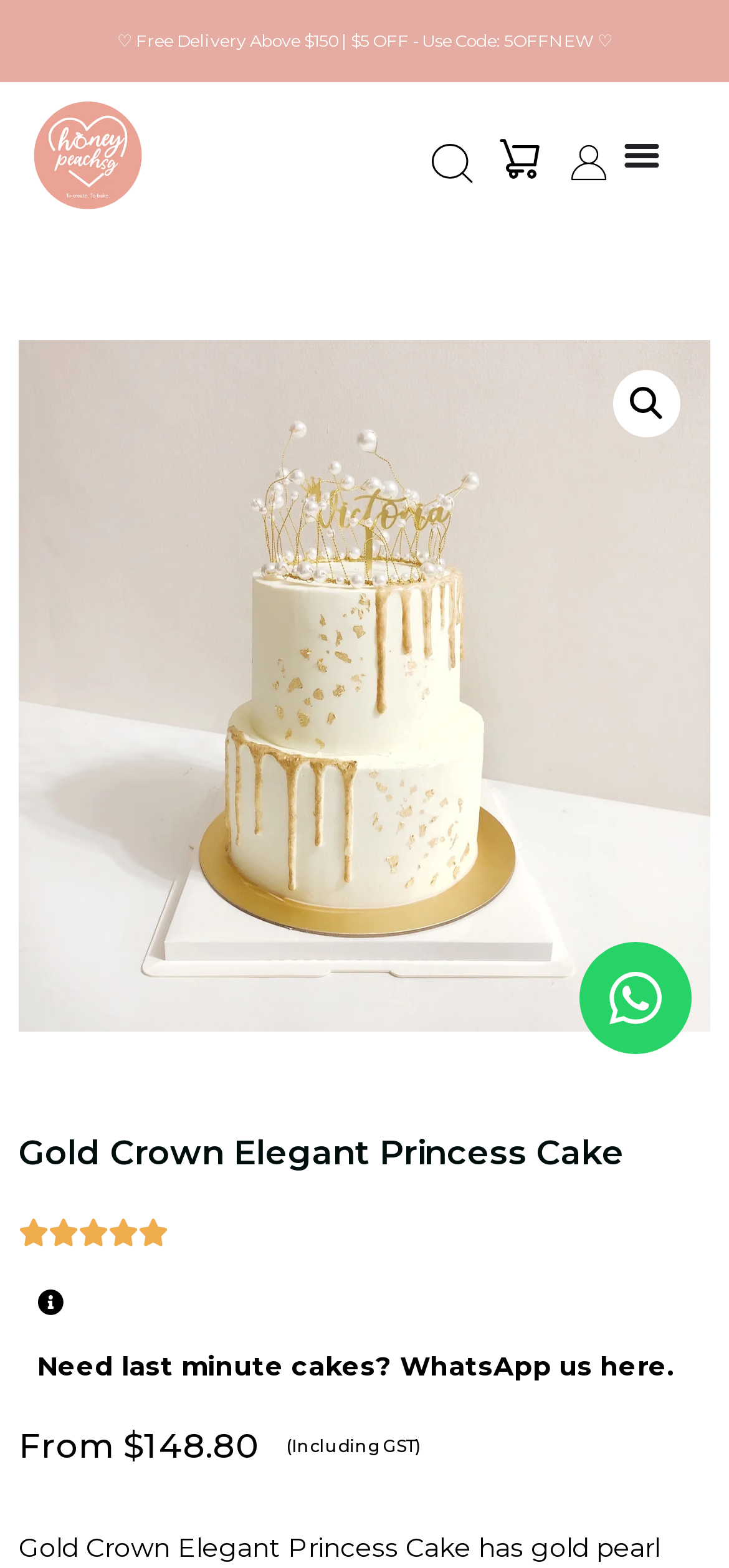Please identify the bounding box coordinates of where to click in order to follow the instruction: "Search for something".

[0.592, 0.099, 0.648, 0.122]